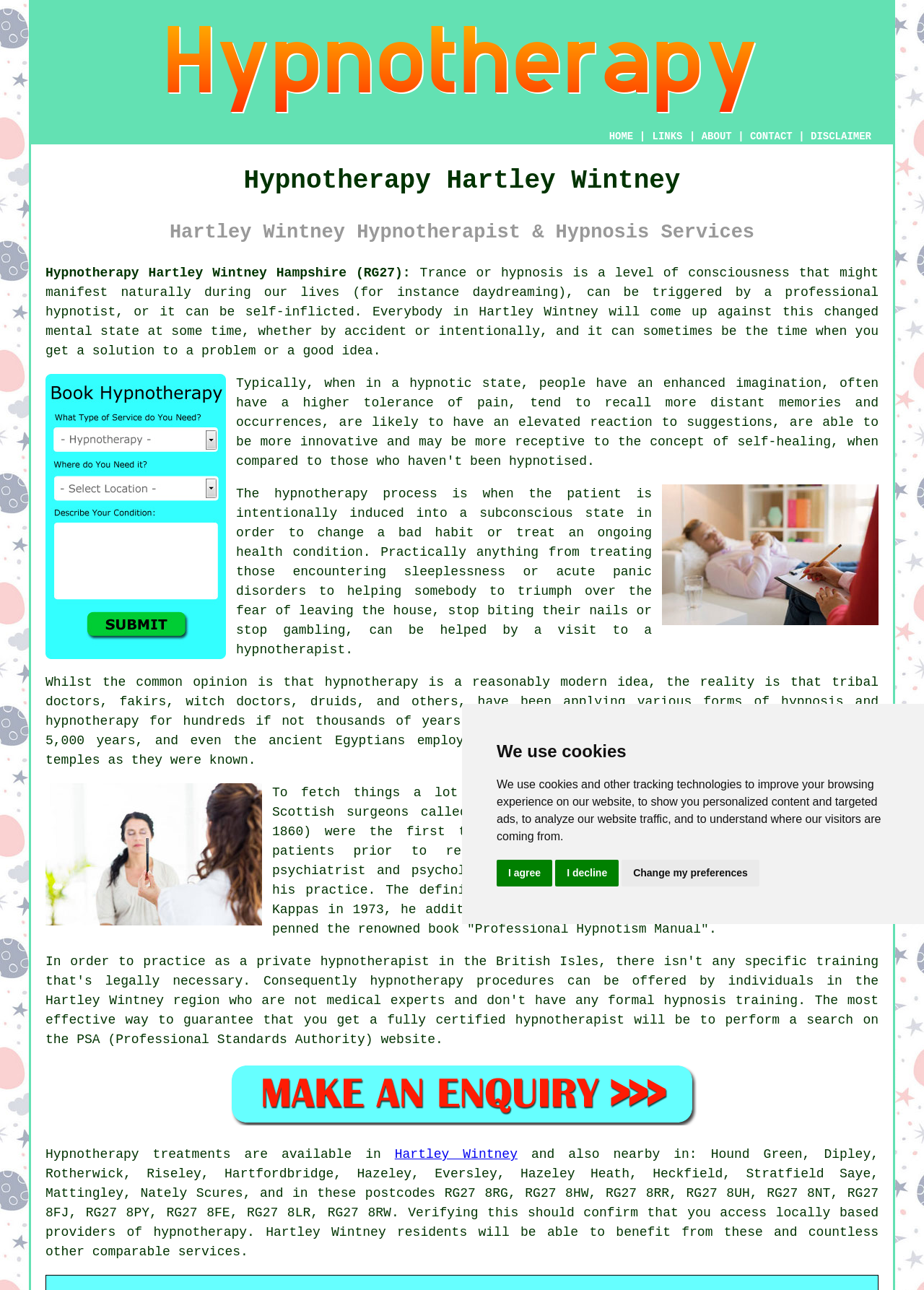Identify the bounding box coordinates of the region that needs to be clicked to carry out this instruction: "Click the Hypnotherapist Enquiries Hartley Wintney Hampshire link". Provide these coordinates as four float numbers ranging from 0 to 1, i.e., [left, top, right, bottom].

[0.246, 0.864, 0.754, 0.875]